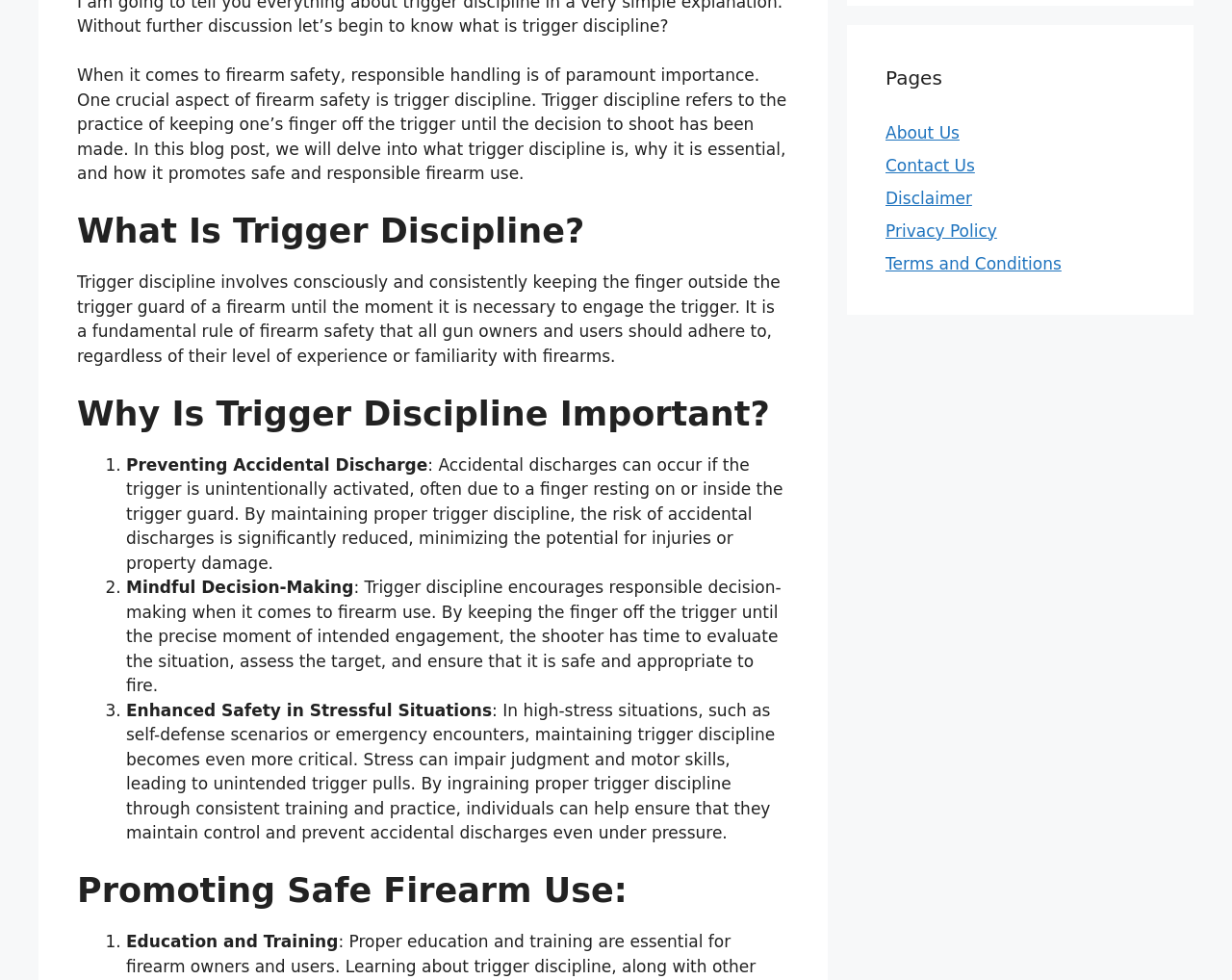Ascertain the bounding box coordinates for the UI element detailed here: "Home". The coordinates should be provided as [left, top, right, bottom] with each value being a float between 0 and 1.

None